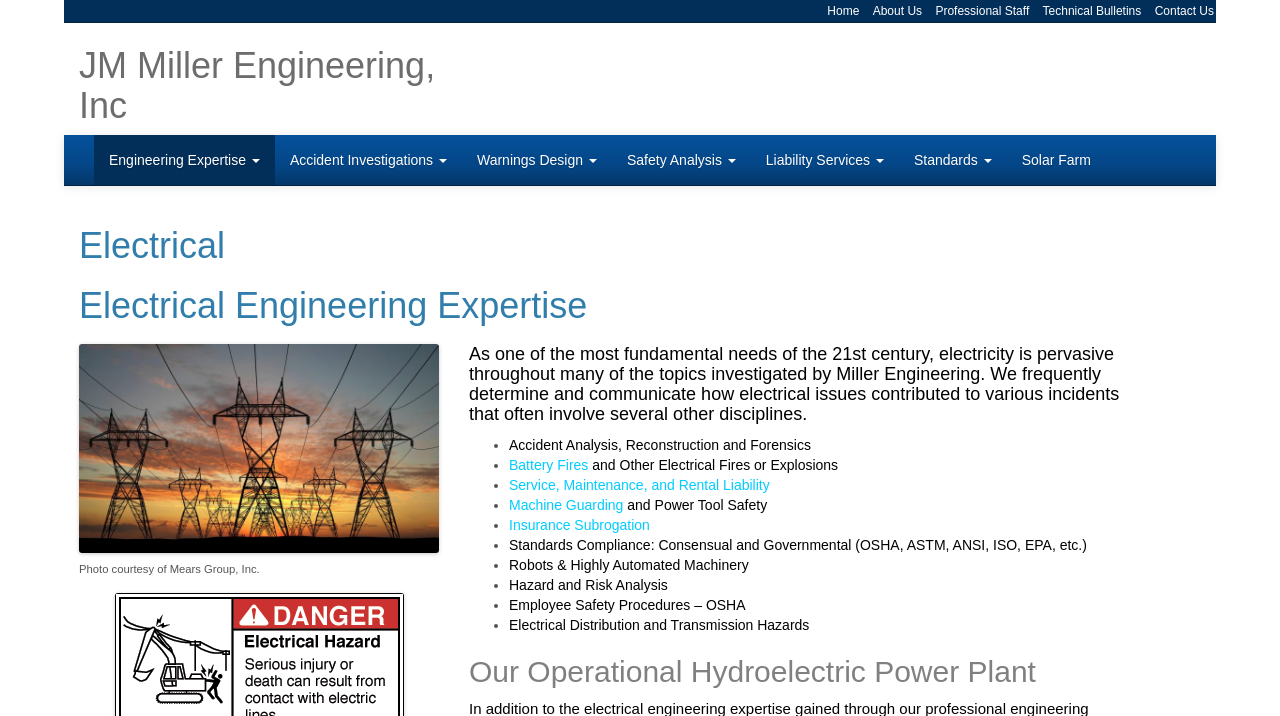Locate the UI element described by Service, Maintenance, and Rental Liability and provide its bounding box coordinates. Use the format (top-left x, top-left y, bottom-right x, bottom-right y) with all values as floating point numbers between 0 and 1.

[0.398, 0.666, 0.601, 0.688]